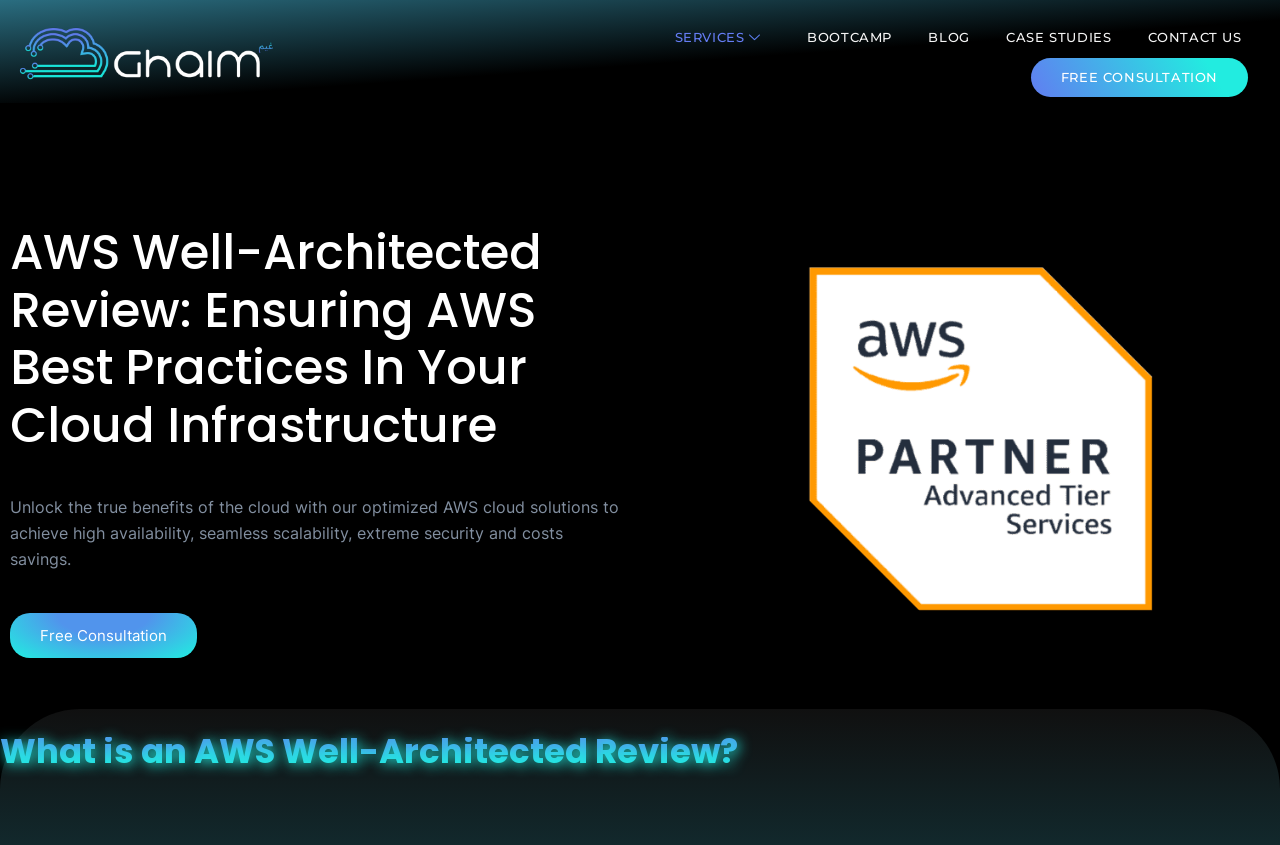Determine the bounding box coordinates for the area that needs to be clicked to fulfill this task: "Read about AWS Well-Architected Review". The coordinates must be given as four float numbers between 0 and 1, i.e., [left, top, right, bottom].

[0.008, 0.259, 0.423, 0.543]